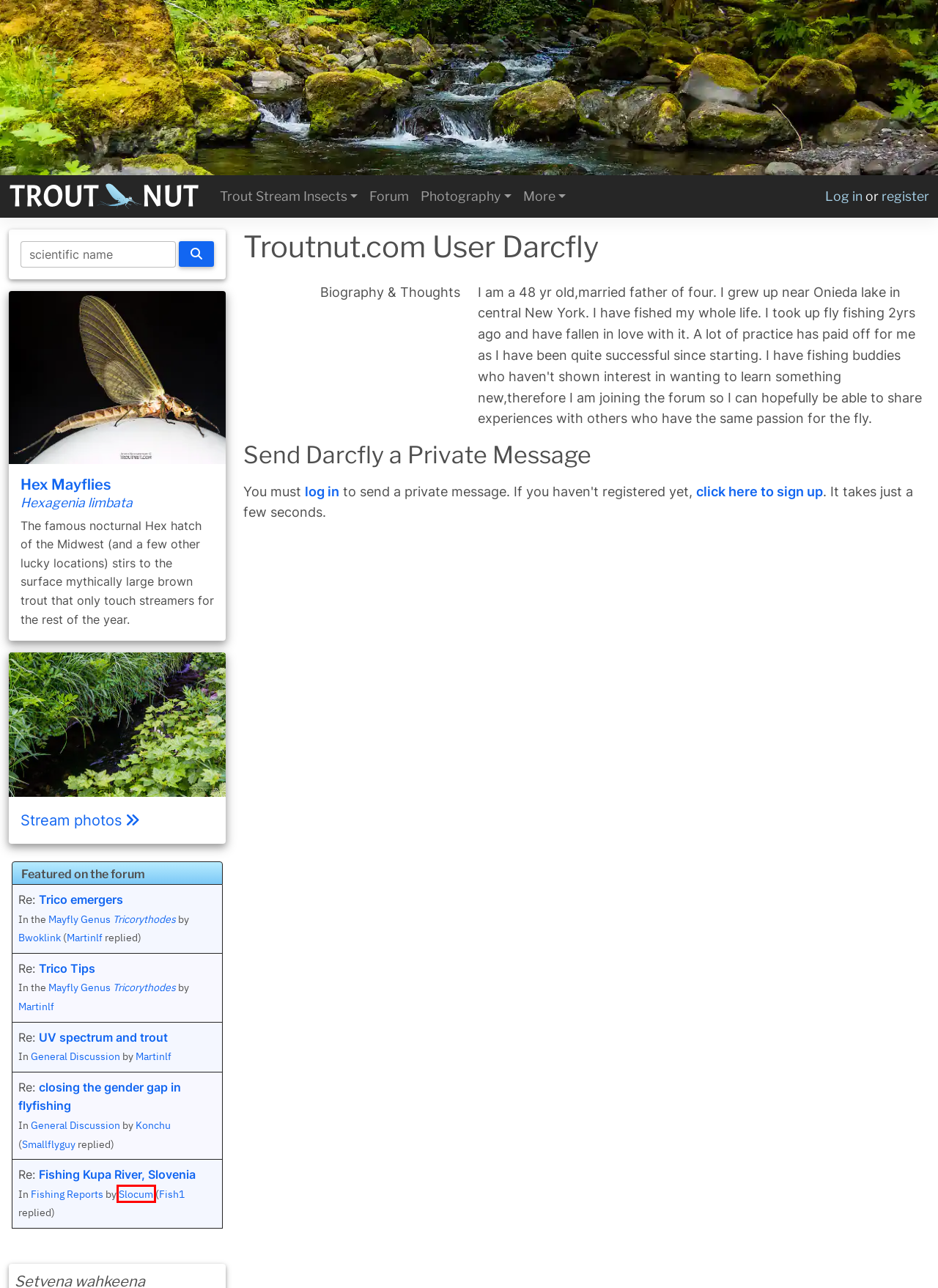You are given a screenshot depicting a webpage with a red bounding box around a UI element. Select the description that best corresponds to the new webpage after clicking the selected element. Here are the choices:
A. Troutnut.com User Slocum
B. Trico emergers
C. UV spectrum and trout
D. Troutnut.com User Fish1 (Tom)
E. Troutnut.com User Martinlf (Louis Martin)
F. Troutnut's Best Pictures of Trout Streams, Rivers, and Lakes
G. Troutnut.com User Bwoklink (Travis F)
H. Troutnut: Fly Fishing and Hatch Knowledge, Photos, and Discussions

A